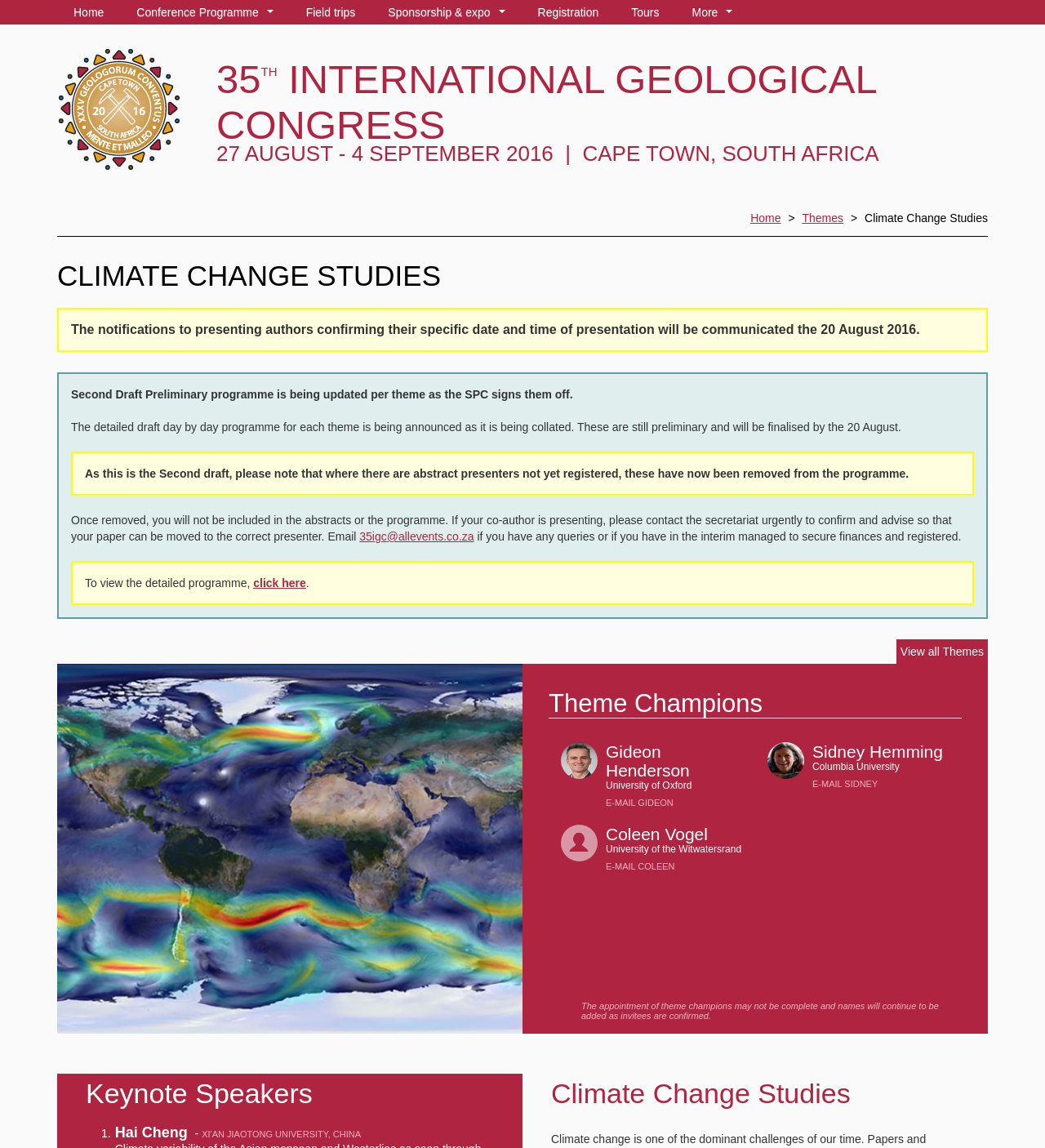Please identify the bounding box coordinates of the element's region that I should click in order to complete the following instruction: "View the 'Conference Programme'". The bounding box coordinates consist of four float numbers between 0 and 1, i.e., [left, top, right, bottom].

[0.115, 0.0, 0.277, 0.021]